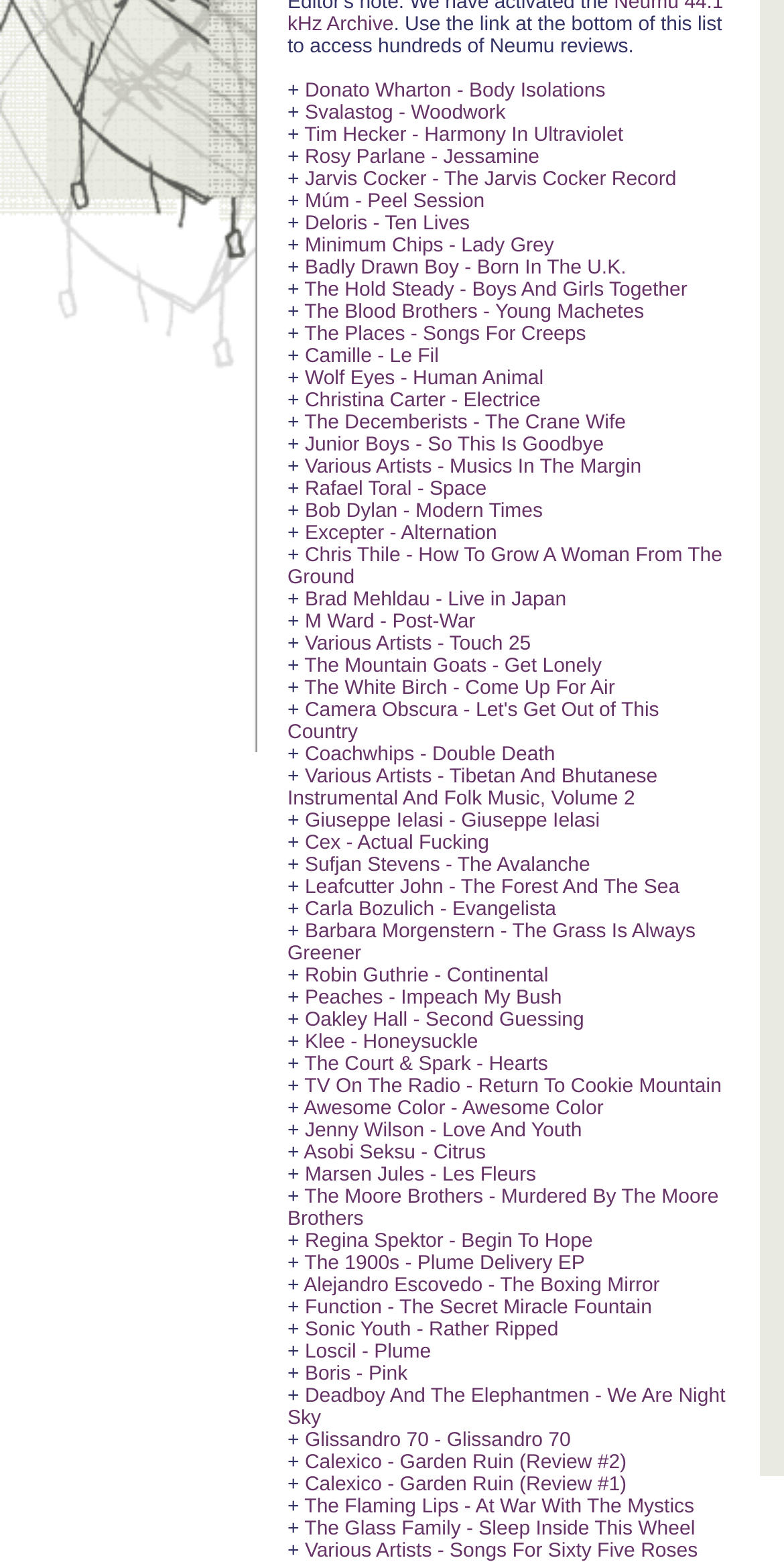Please provide the bounding box coordinate of the region that matches the element description: Christina Carter - Electrice. Coordinates should be in the format (top-left x, top-left y, bottom-right x, bottom-right y) and all values should be between 0 and 1.

[0.389, 0.25, 0.689, 0.264]